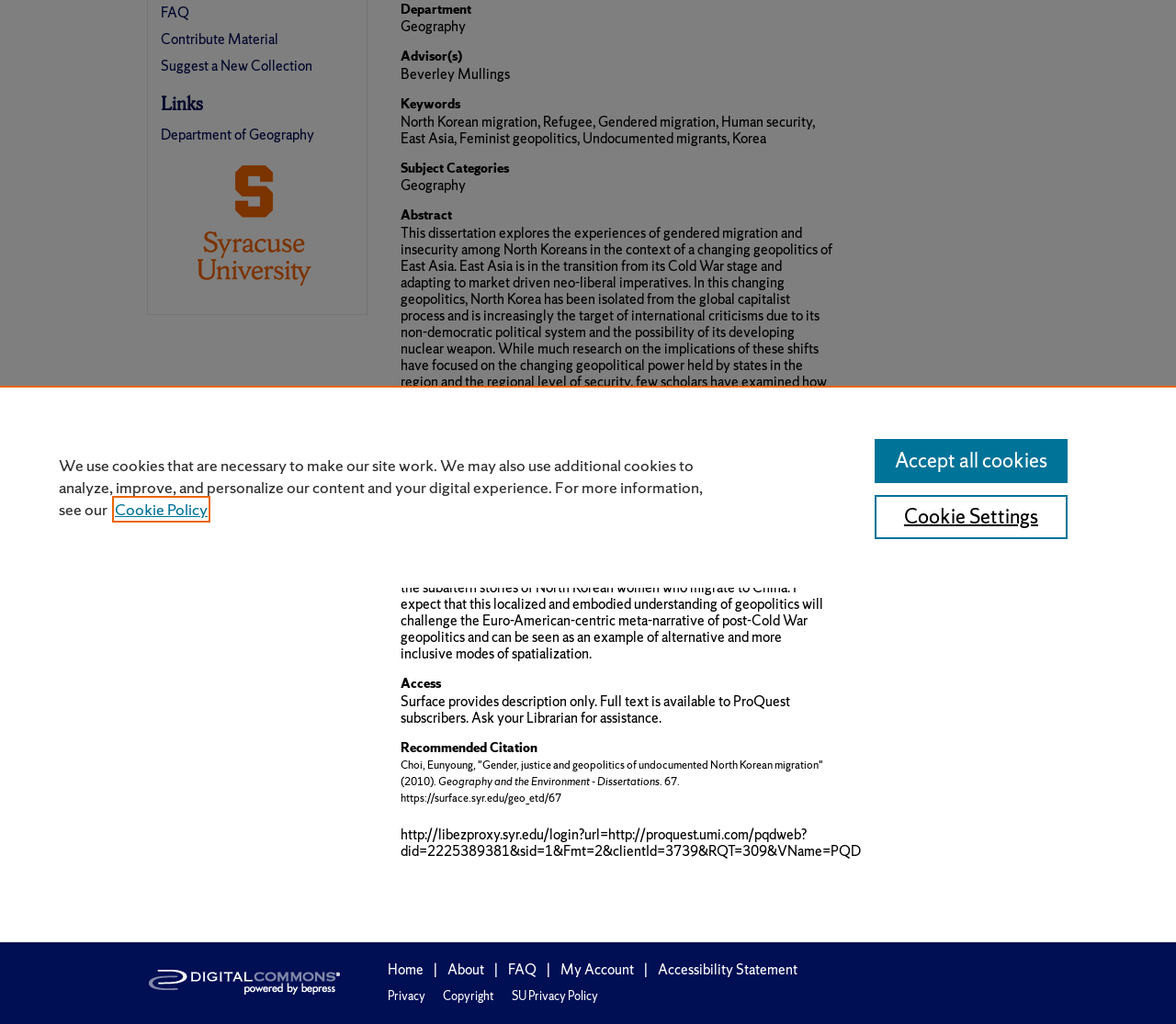Given the element description Copyright, specify the bounding box coordinates of the corresponding UI element in the format (top-left x, top-left y, bottom-right x, bottom-right y). All values must be between 0 and 1.

[0.377, 0.965, 0.42, 0.981]